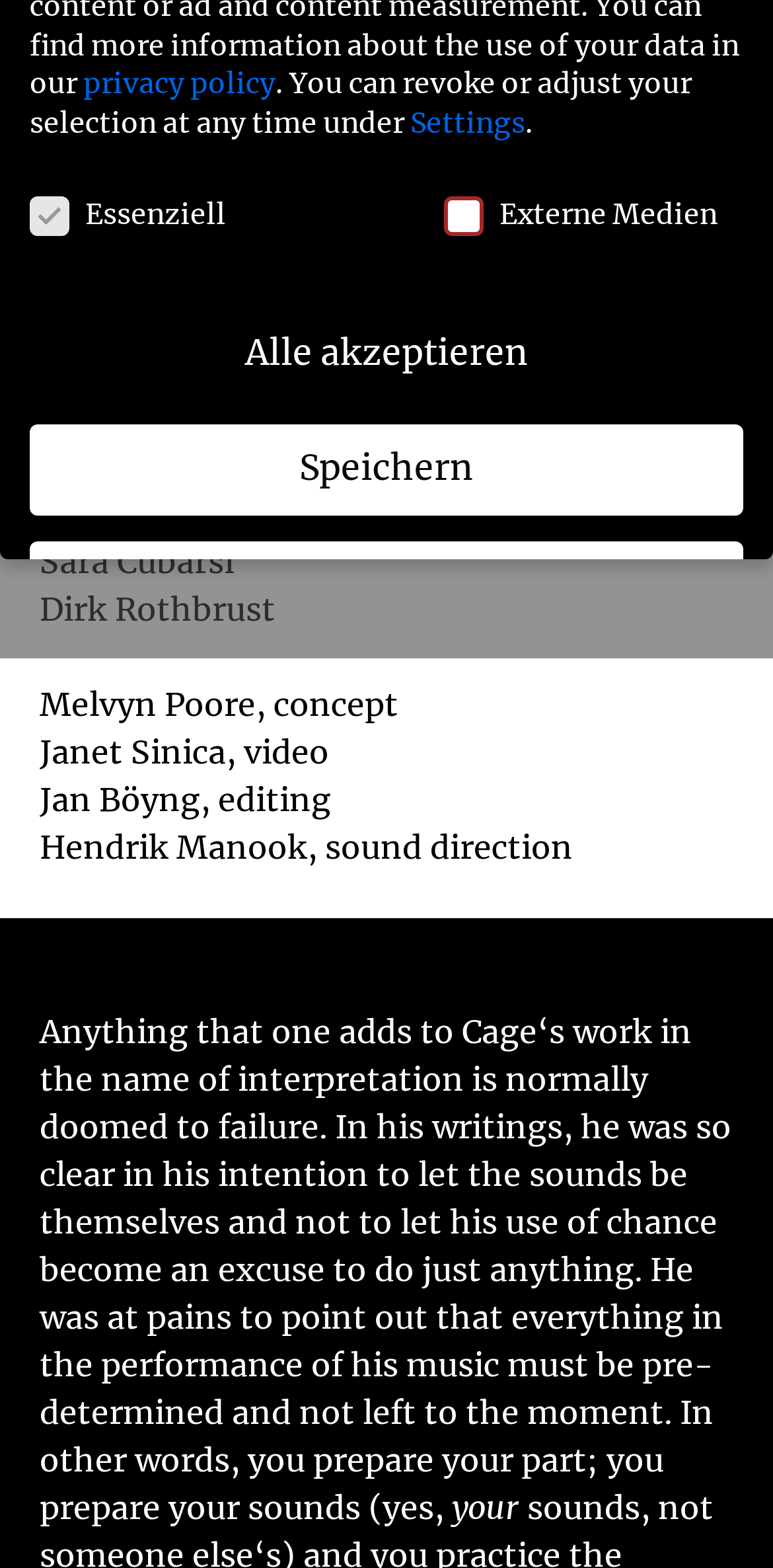Extract the bounding box coordinates for the UI element described by the text: "Alle akzeptieren". The coordinates should be in the form of [left, top, right, bottom] with values between 0 and 1.

[0.038, 0.197, 0.962, 0.255]